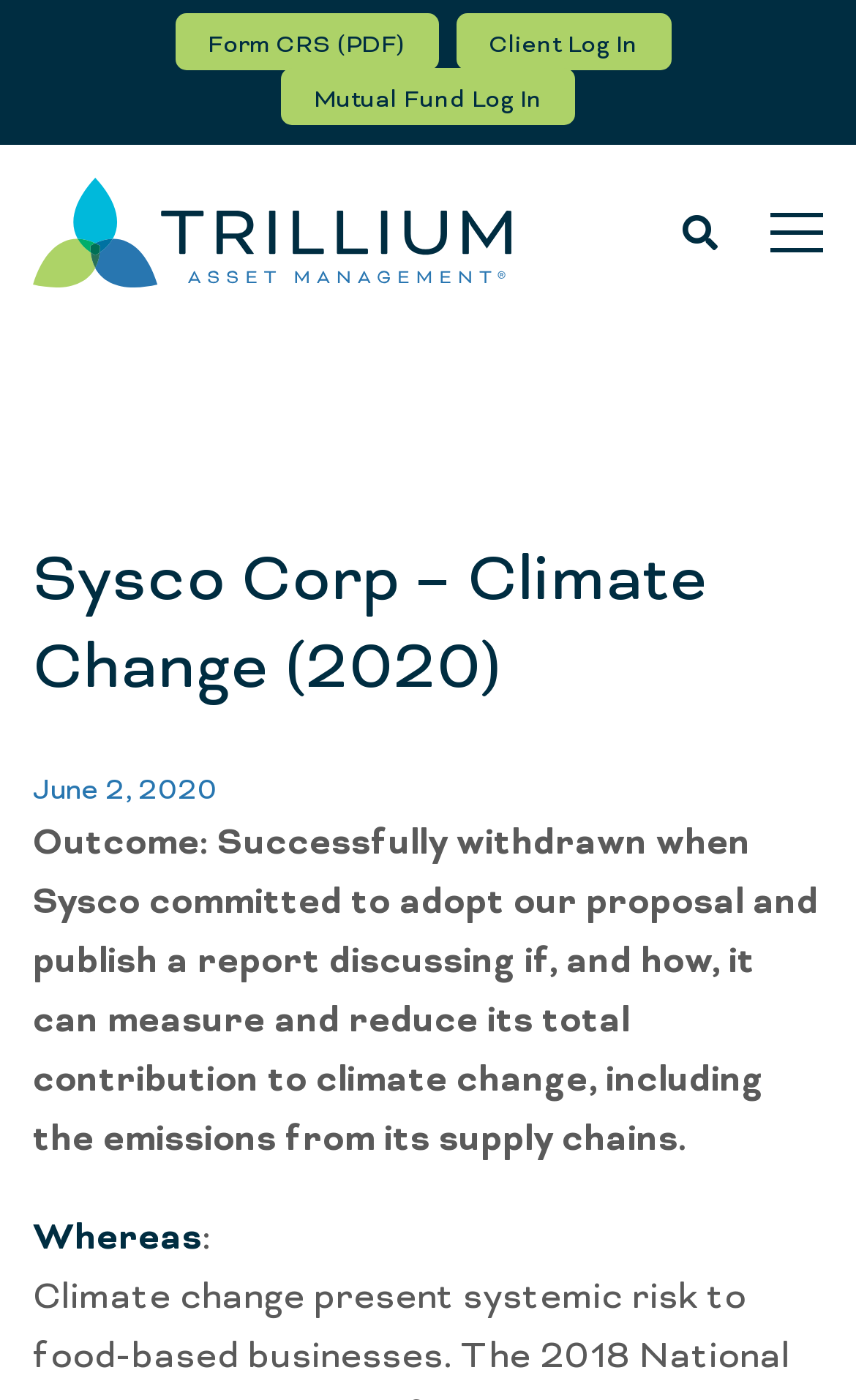Based on the description "Mutual Fund Log In", find the bounding box of the specified UI element.

[0.328, 0.049, 0.672, 0.09]